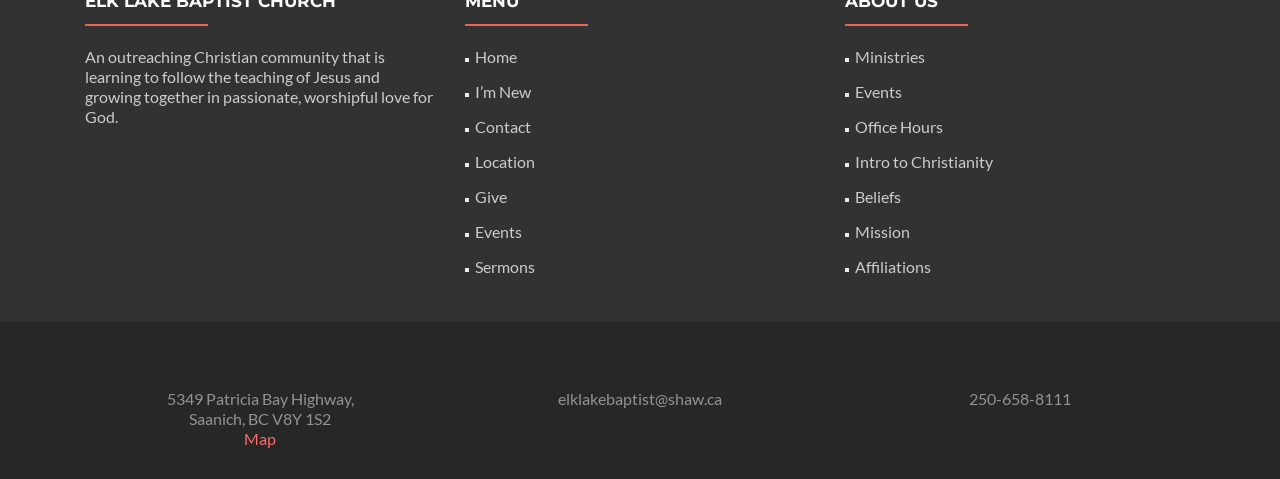Show me the bounding box coordinates of the clickable region to achieve the task as per the instruction: "Contact via email".

[0.436, 0.812, 0.564, 0.852]